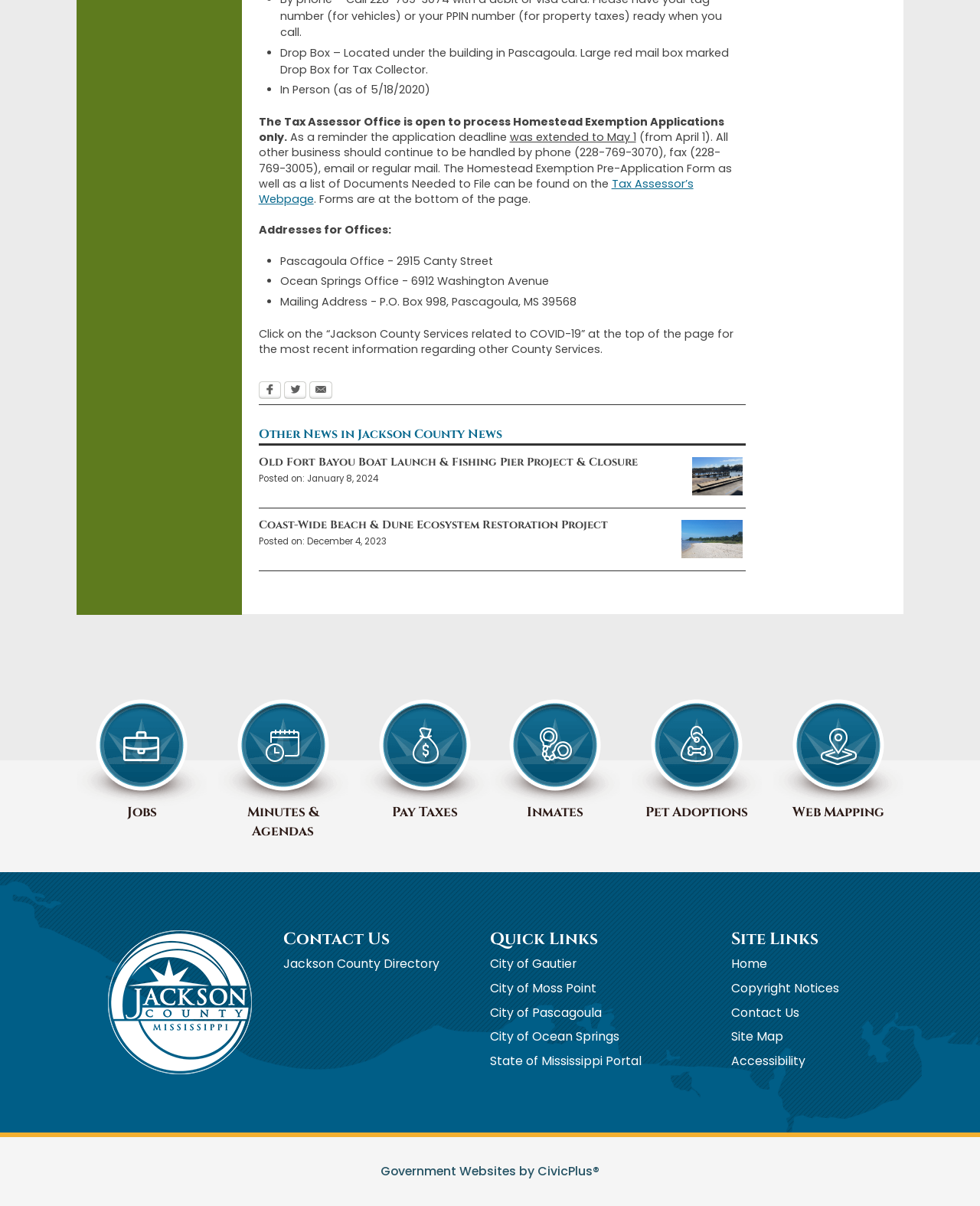Please specify the bounding box coordinates of the clickable region necessary for completing the following instruction: "View the Tax Assessor’s Webpage". The coordinates must consist of four float numbers between 0 and 1, i.e., [left, top, right, bottom].

[0.264, 0.145, 0.707, 0.17]